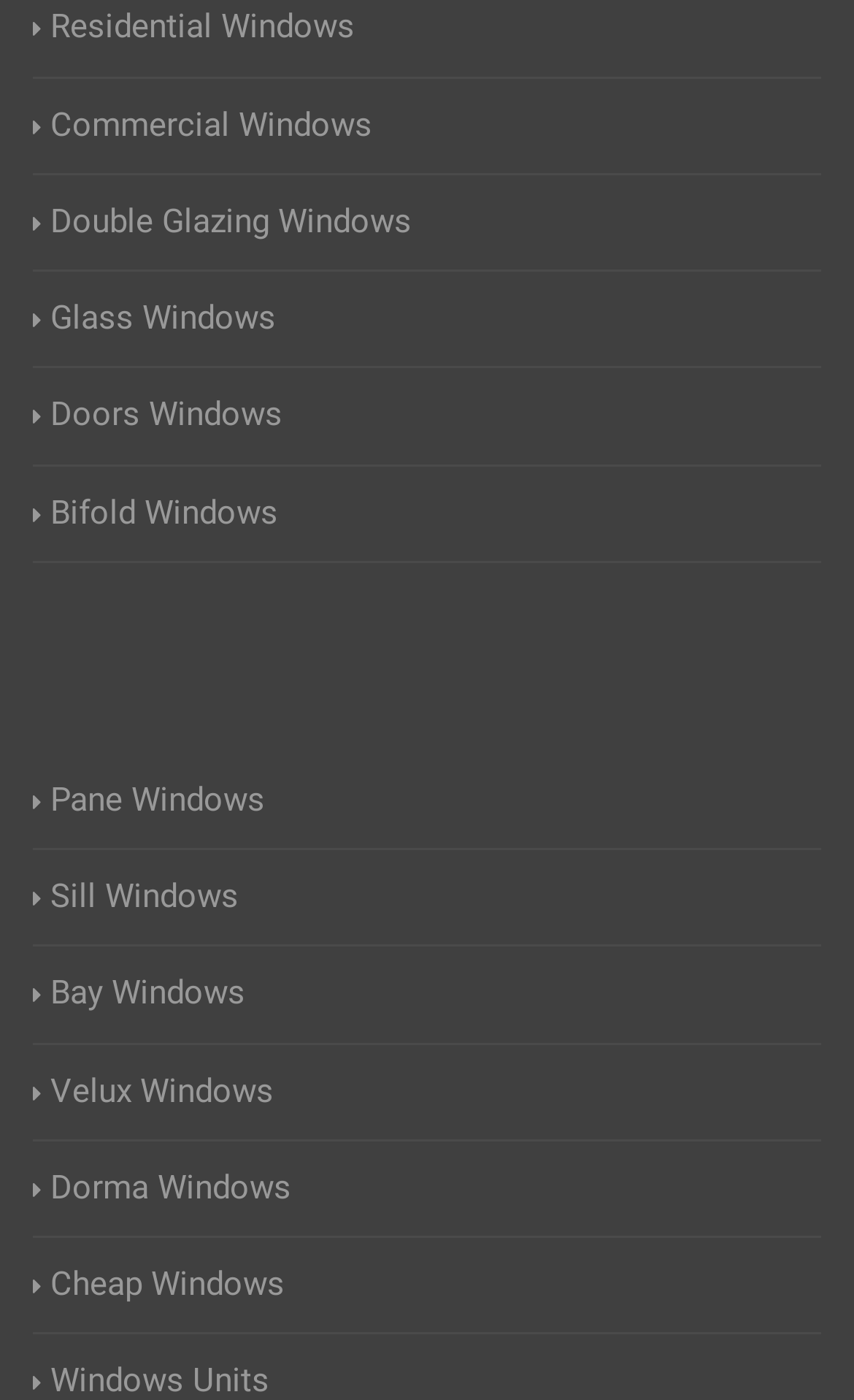What is the first type of window listed?
Refer to the image and give a detailed response to the question.

I looked at the list of links with '' icon and found that the first one is 'Residential Windows'.